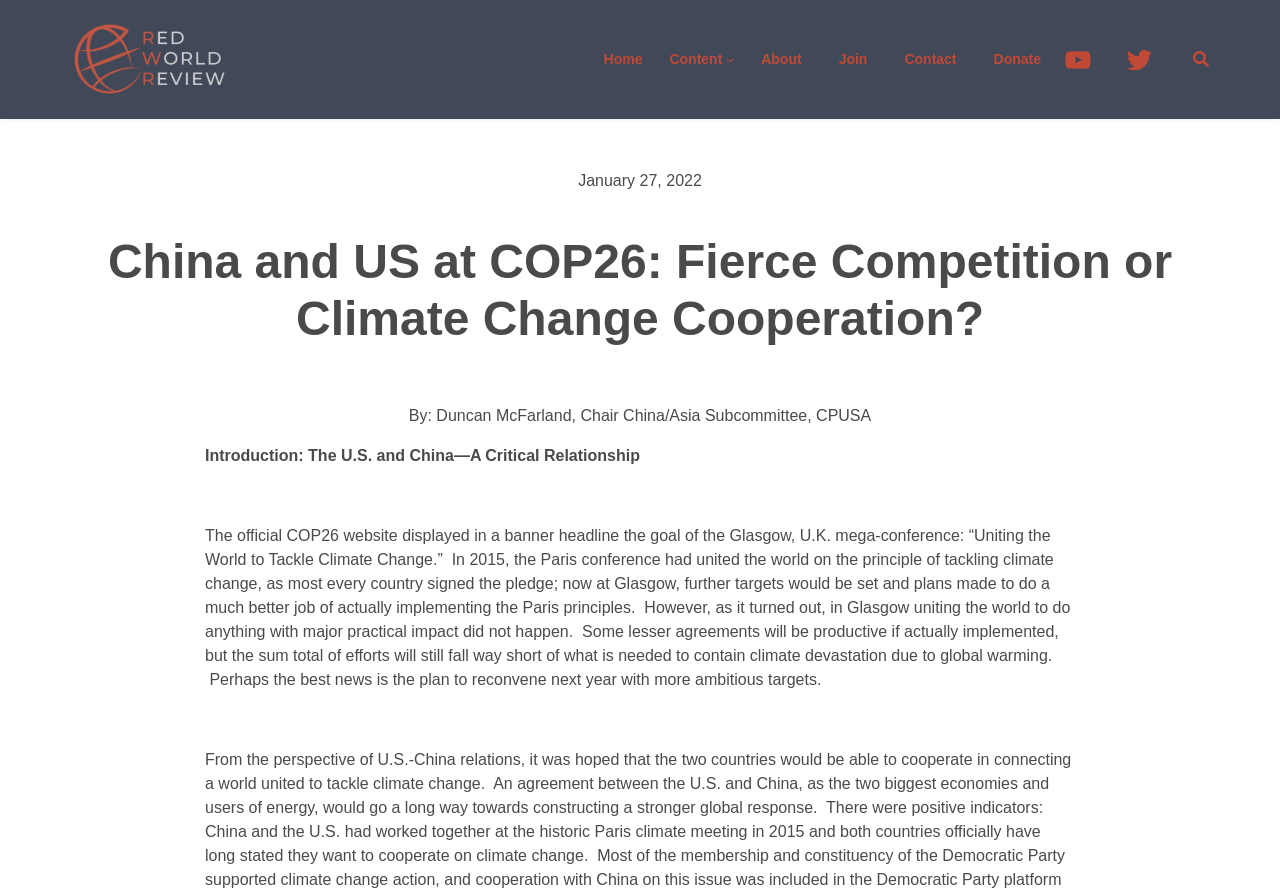Locate the bounding box coordinates of the element's region that should be clicked to carry out the following instruction: "Read the article introduction". The coordinates need to be four float numbers between 0 and 1, i.e., [left, top, right, bottom].

[0.16, 0.501, 0.5, 0.52]